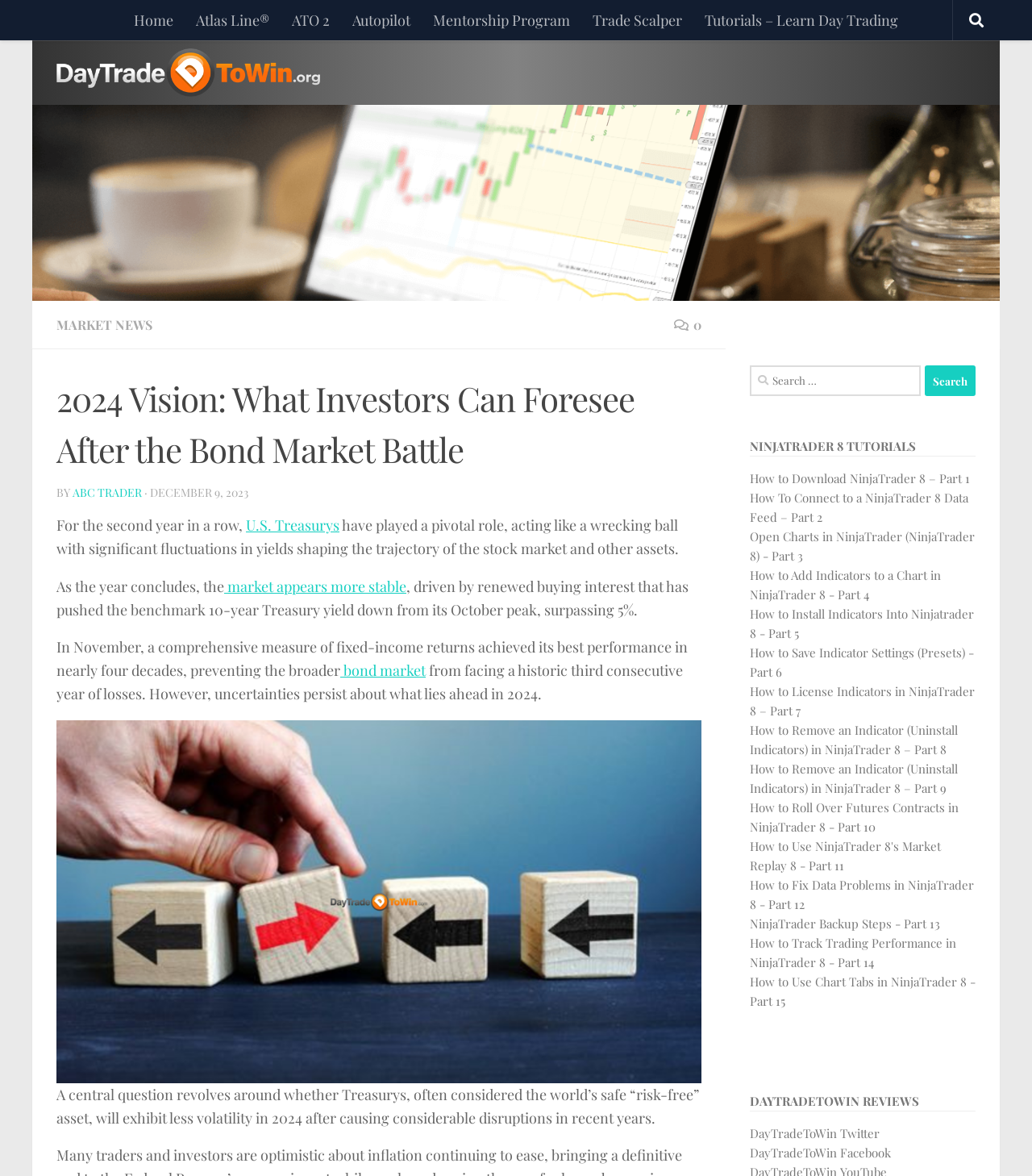Please locate and retrieve the main header text of the webpage.

2024 Vision: What Investors Can Foresee After the Bond Market Battle